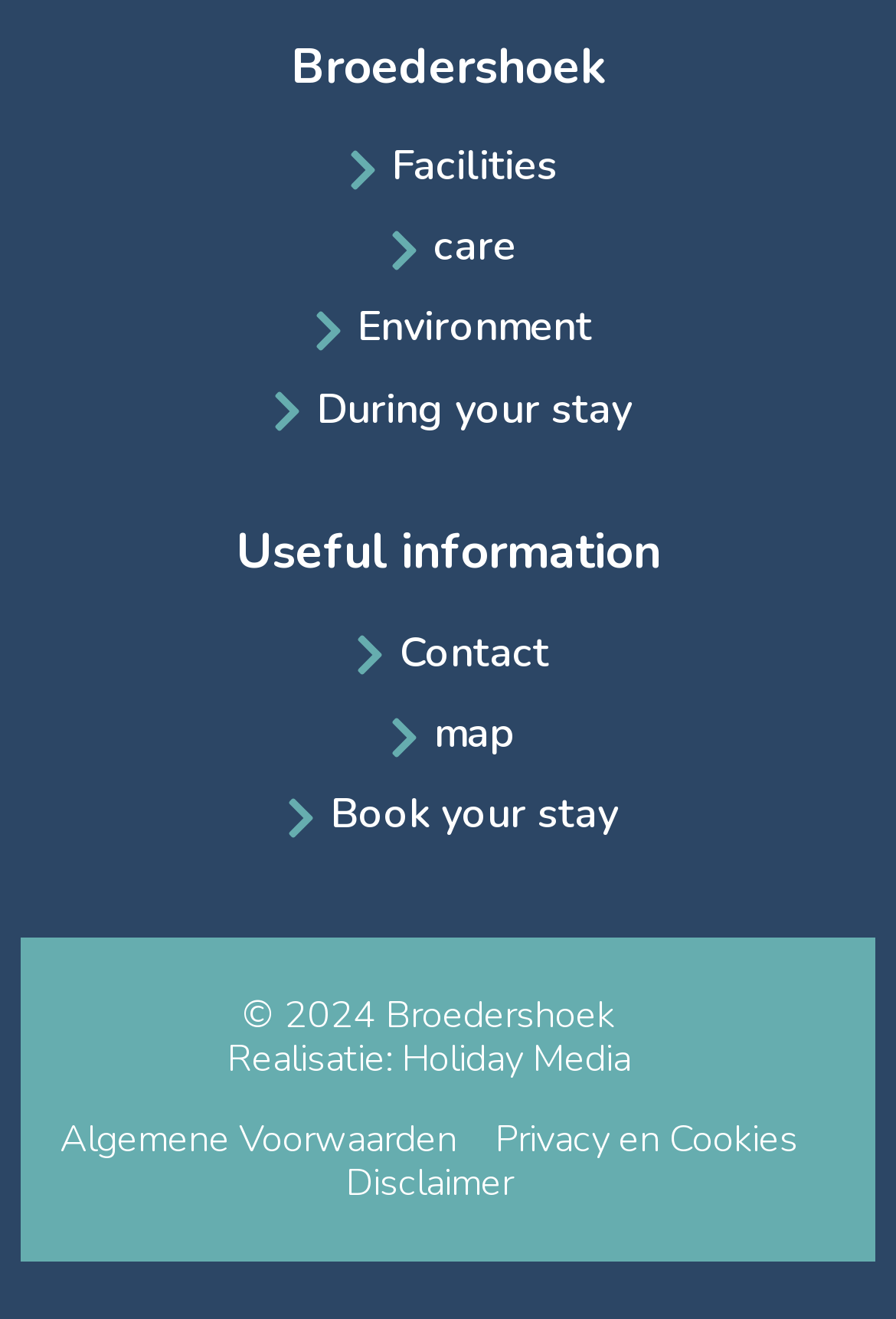Please specify the bounding box coordinates of the clickable section necessary to execute the following command: "Learn about gardening franchises for sale in Australia".

None